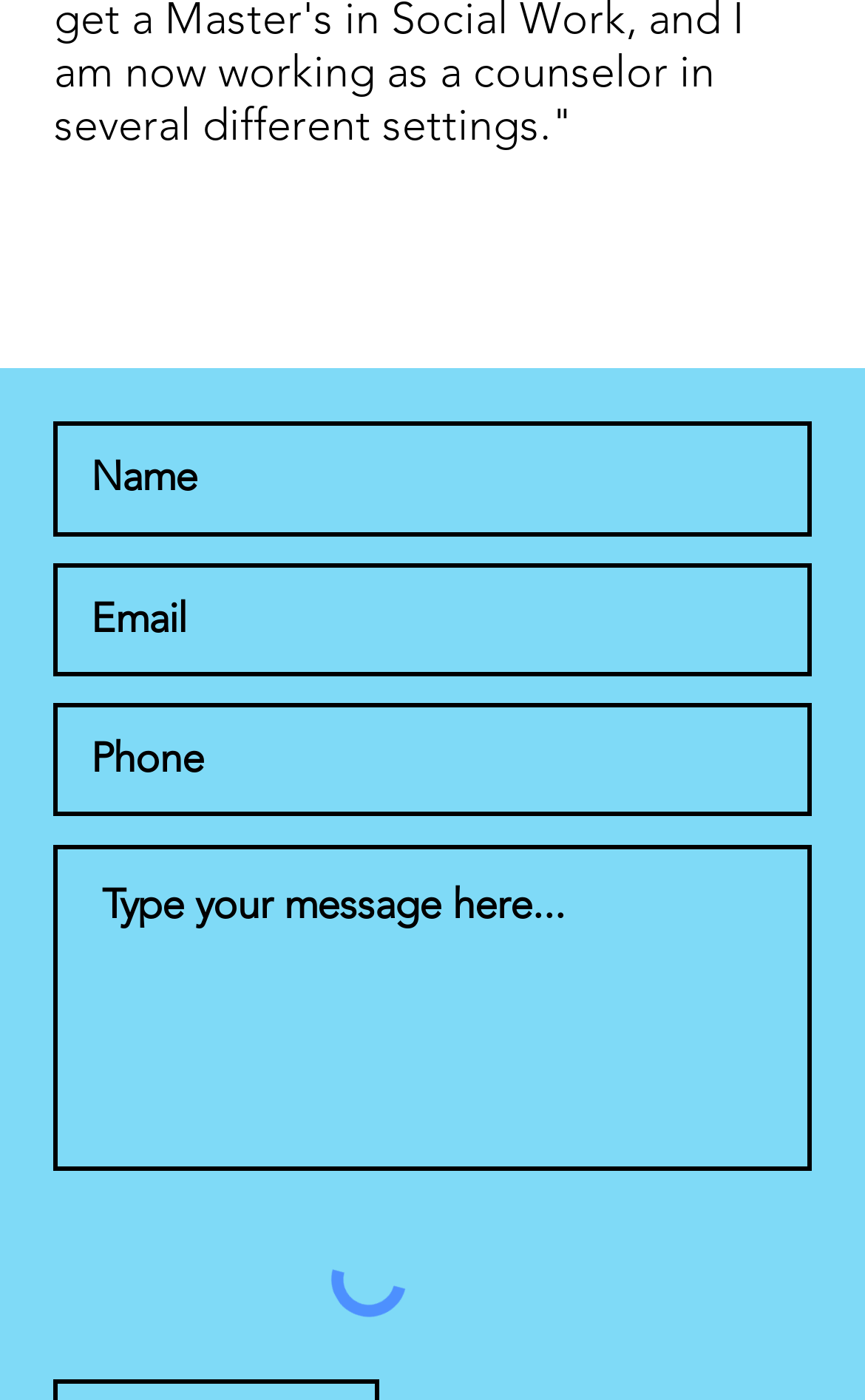Utilize the information from the image to answer the question in detail:
How many text fields are required in the contact form?

There are four text fields in total, but one of them, 'Phone', is not required. The other three, 'Name', 'Email', and the fourth one without a label, are required.